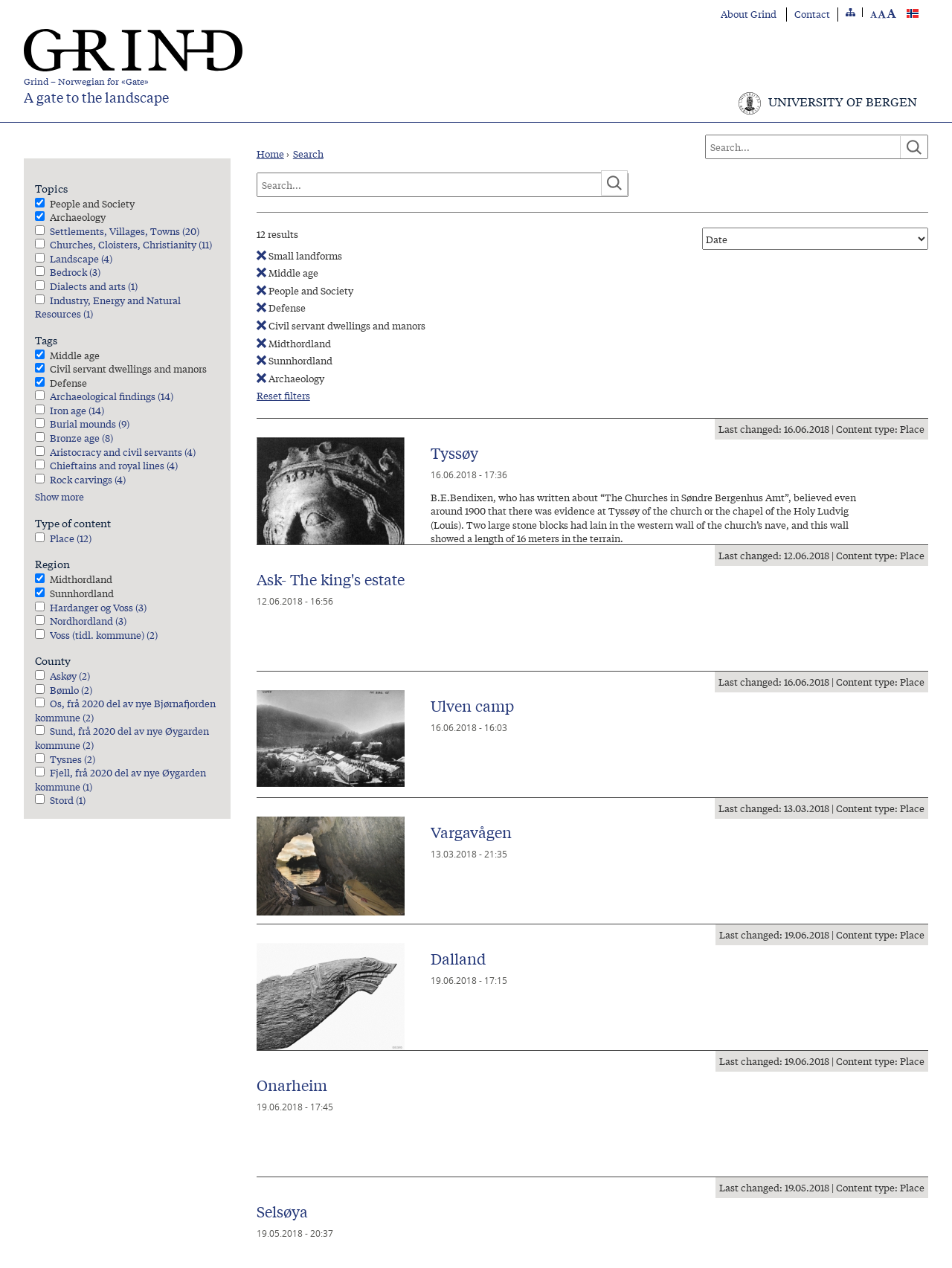Using the given description, provide the bounding box coordinates formatted as (top-left x, top-left y, bottom-right x, bottom-right y), with all values being floating point numbers between 0 and 1. Description: Nordhordland (3) Apply Nordhordland filter

[0.052, 0.484, 0.132, 0.495]